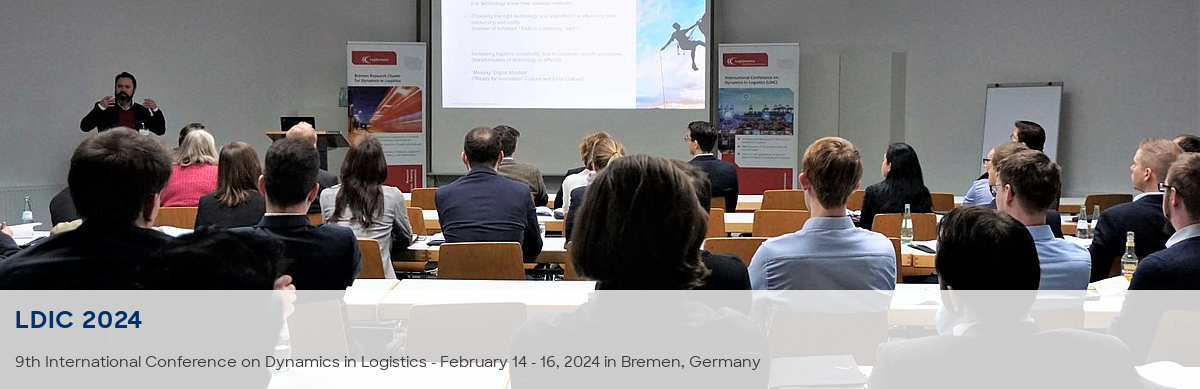What is the duration of the conference?
Examine the image and give a concise answer in one word or a short phrase.

3 days